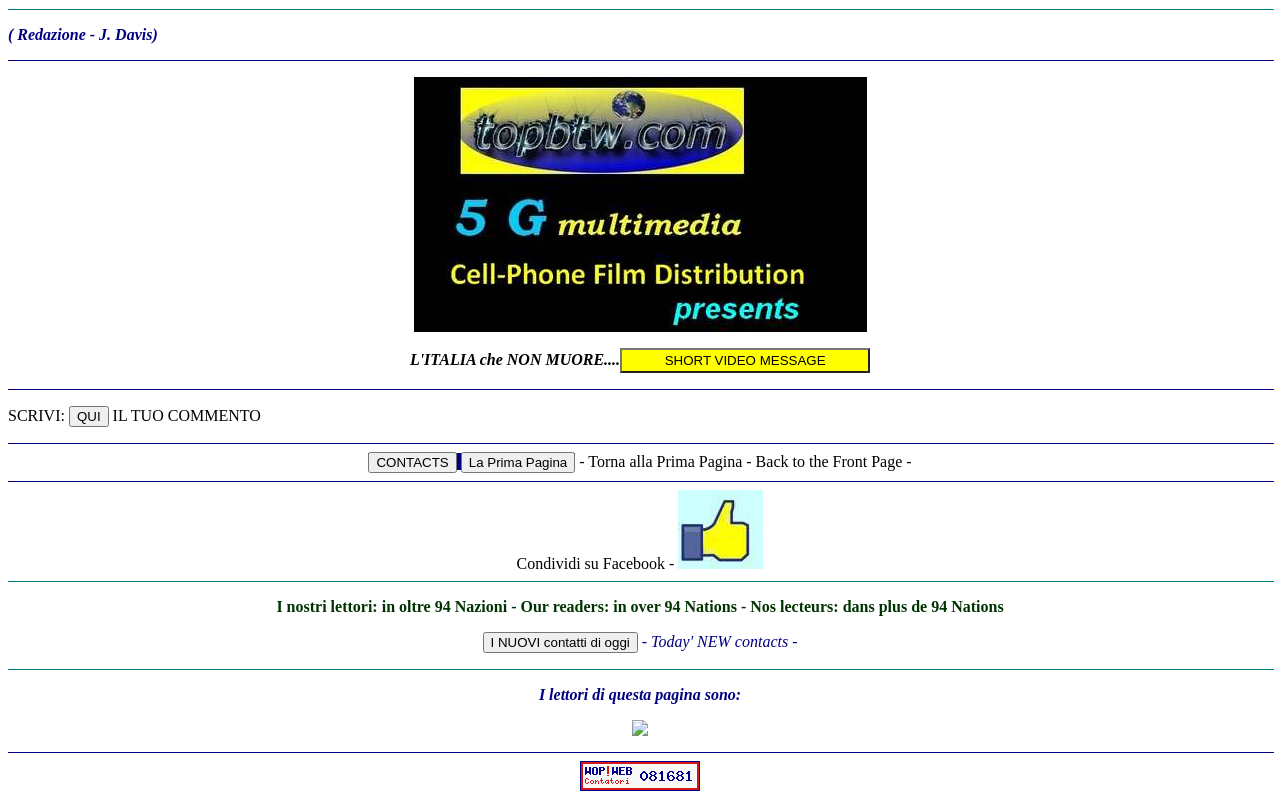Provide a short, one-word or phrase answer to the question below:
How many nations are mentioned in the webpage?

94